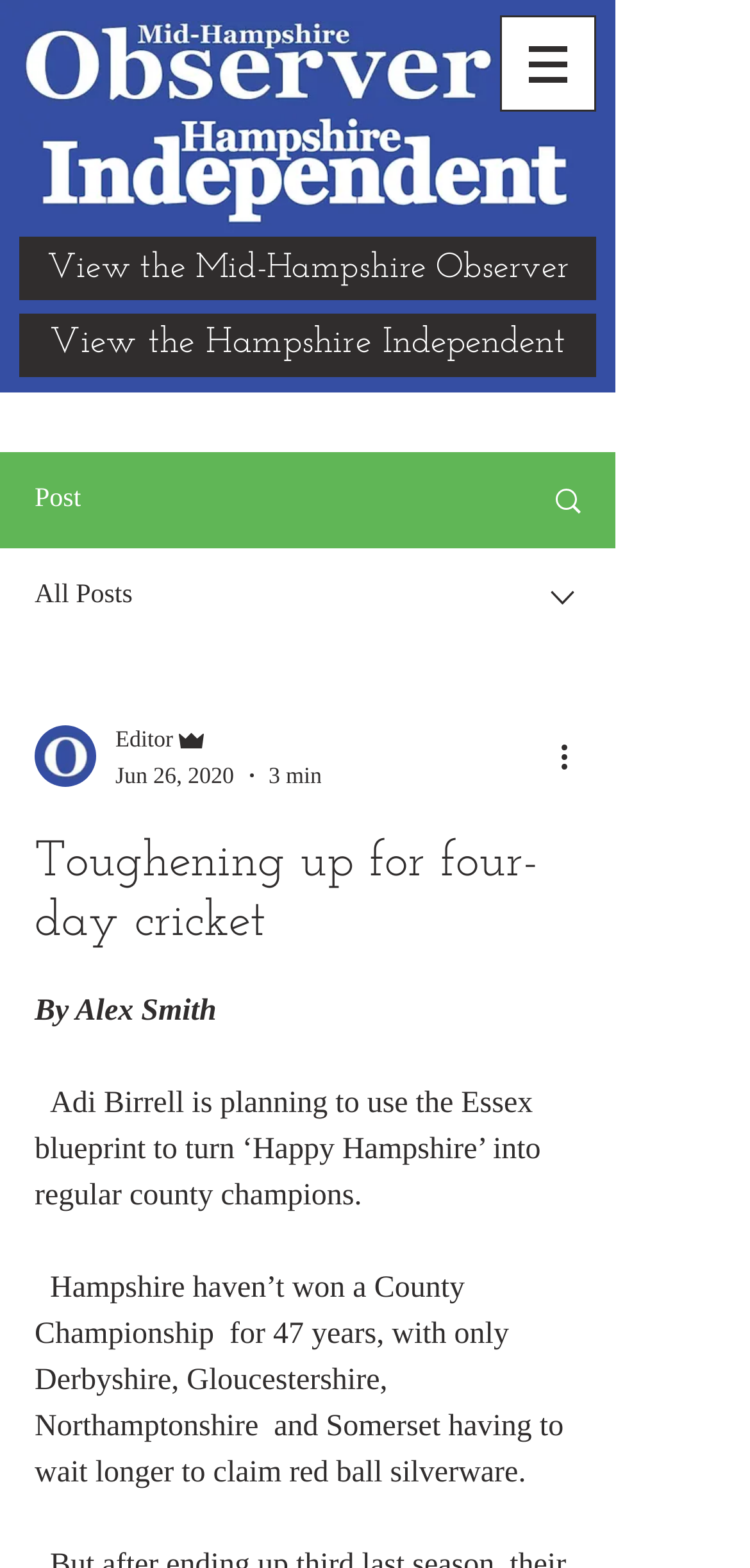Create an elaborate caption that covers all aspects of the webpage.

The webpage appears to be a news article about cricket, specifically about Adi Birrell's plan to turn Hampshire into regular county champions. 

At the top of the page, there is a navigation menu labeled "Site" with a button and an image. Below this, there are two links to view the Mid-Hampshire Observer and the Hampshire Independent. 

On the left side of the page, there are several elements, including a "Post" label, a link, and an image. Below these, there is a "All Posts" label, an image, and a combobox with a writer's picture and several options, including "Editor", "Admin", and a date "Jun 26, 2020". 

On the right side of the page, there is an image and a button labeled "More actions". 

The main content of the page is an article with a heading "Toughening up for four-day cricket". Below the heading, there is a byline "By Alex Smith" and three paragraphs of text. The first paragraph describes Adi Birrell's plan to turn Hampshire into regular county champions. The second paragraph is not provided. The third paragraph mentions that Hampshire haven't won a County Championship for 47 years.